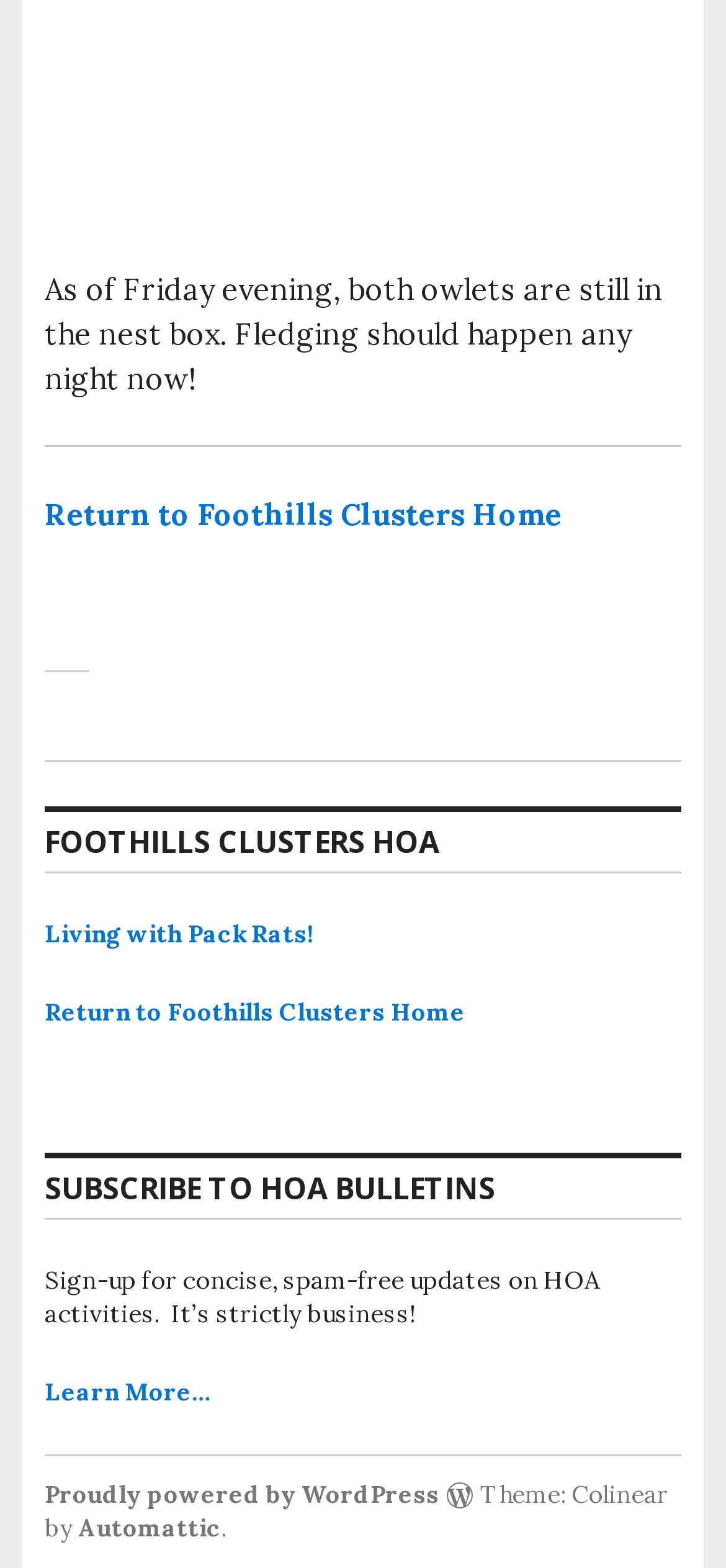Locate the bounding box of the UI element defined by this description: "Automattic". The coordinates should be given as four float numbers between 0 and 1, formatted as [left, top, right, bottom].

[0.108, 0.965, 0.305, 0.985]